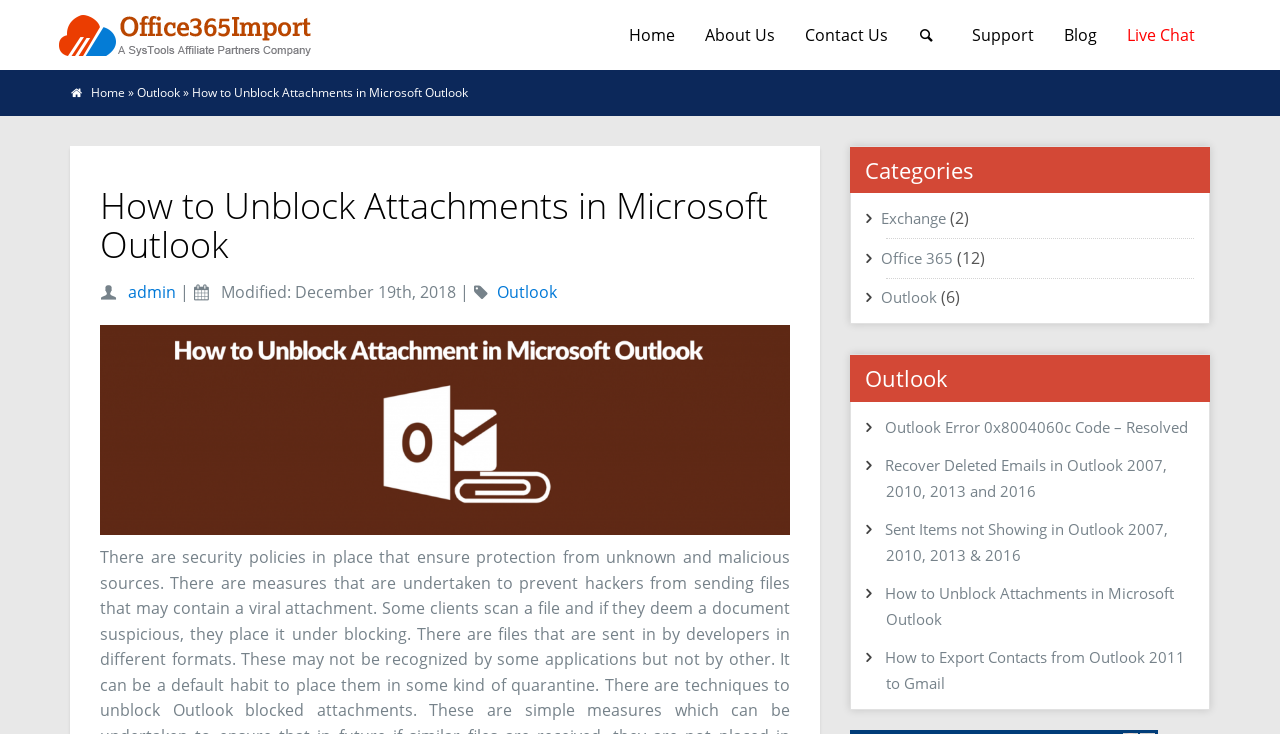How many images are on the webpage?
Answer with a single word or phrase by referring to the visual content.

2